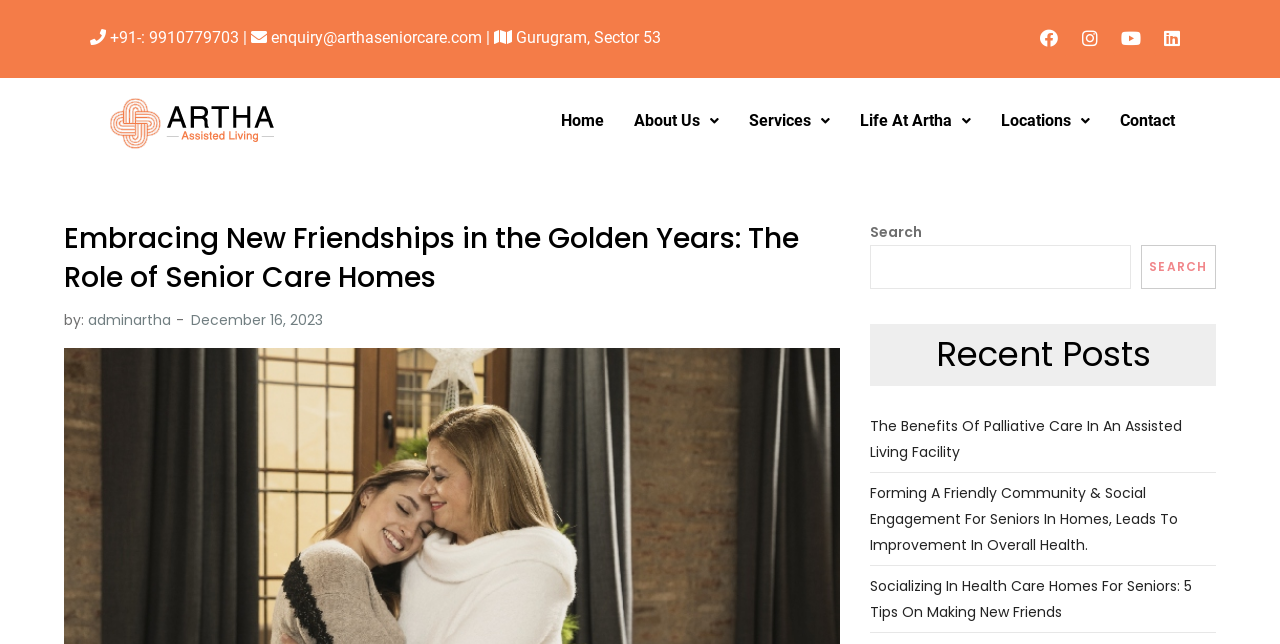Please identify the bounding box coordinates of the element I should click to complete this instruction: 'Search for something'. The coordinates should be given as four float numbers between 0 and 1, like this: [left, top, right, bottom].

[0.68, 0.38, 0.883, 0.449]